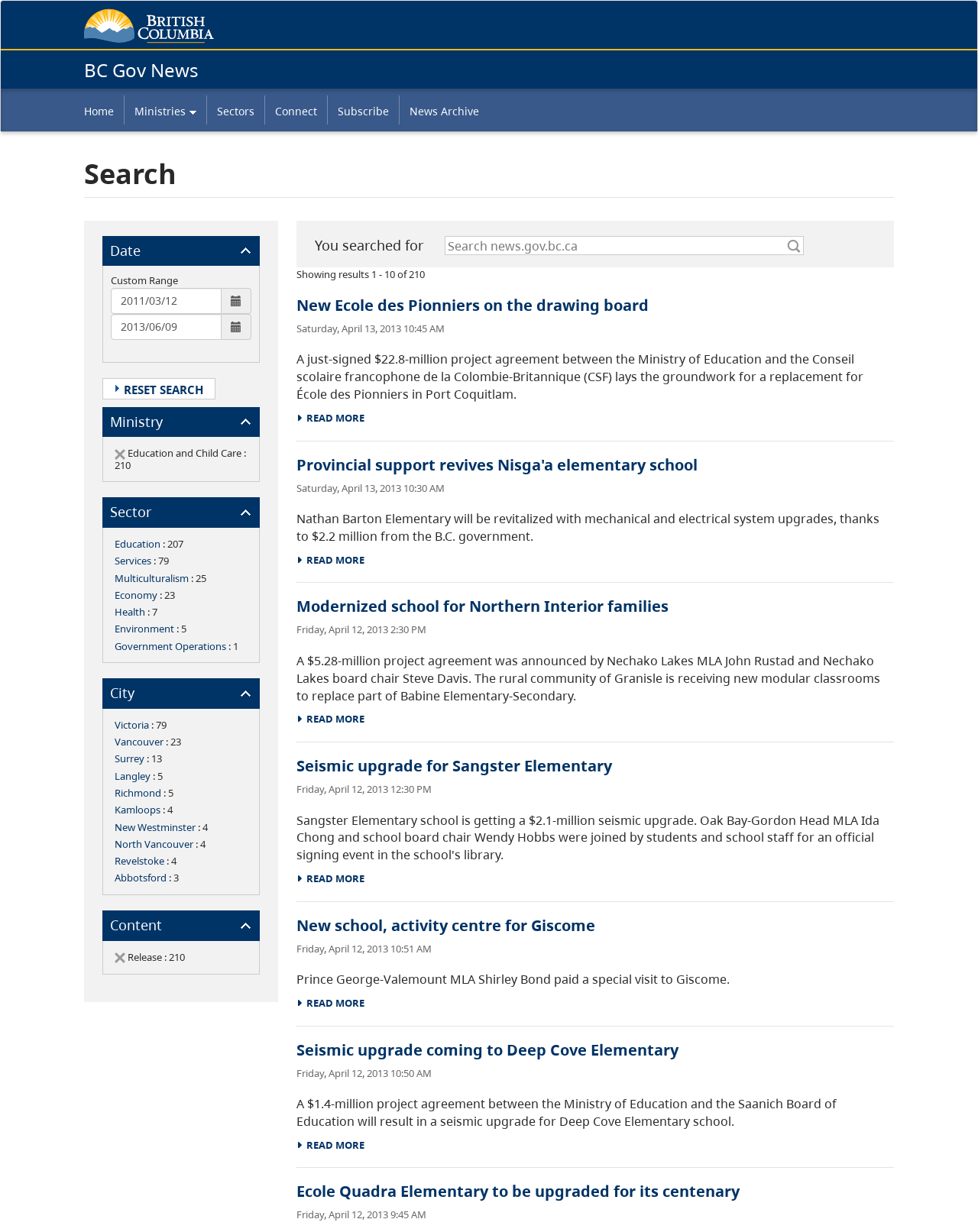How many search results are shown per page? Based on the screenshot, please respond with a single word or phrase.

10